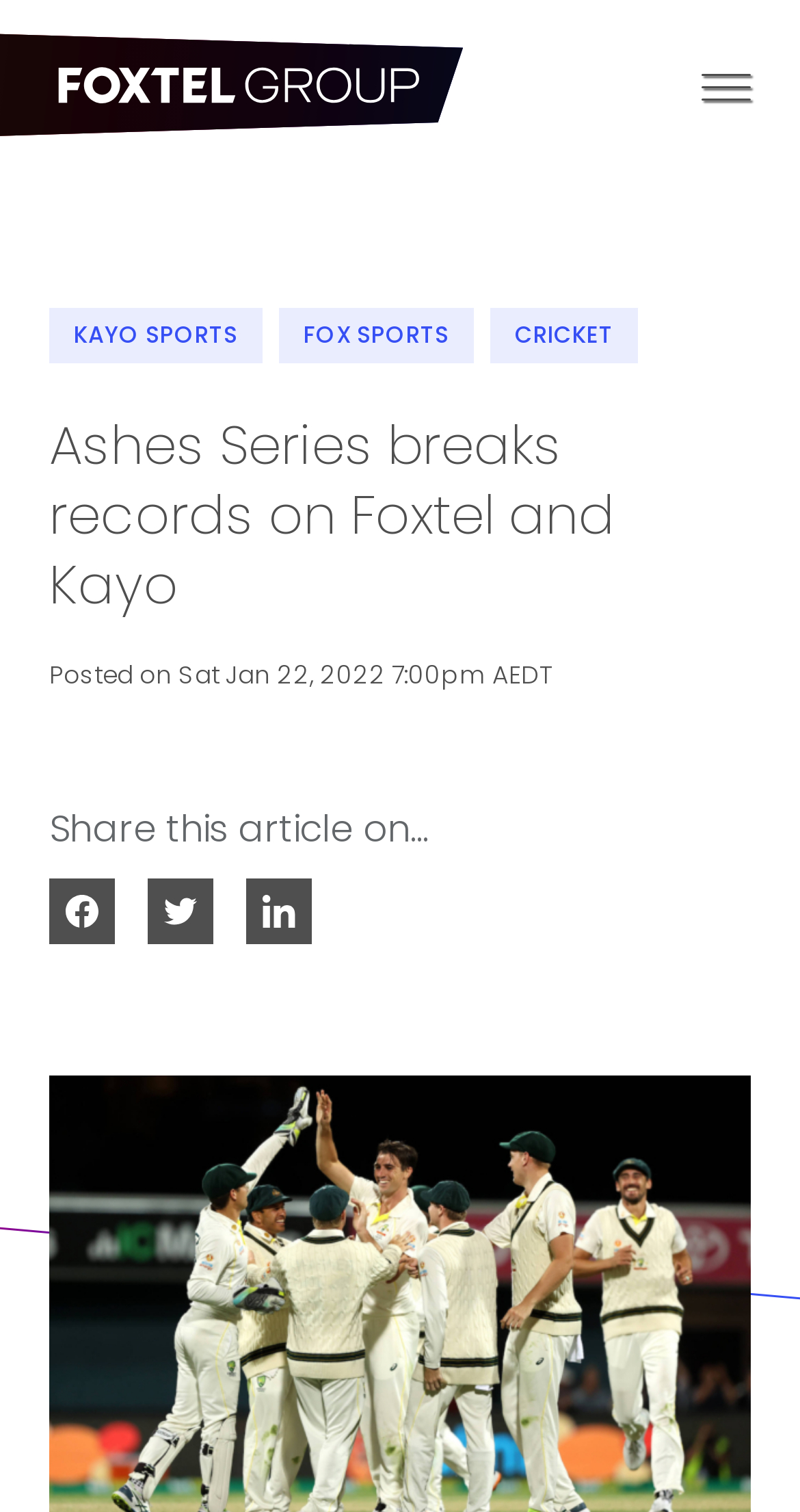Pinpoint the bounding box coordinates of the clickable area necessary to execute the following instruction: "Click Foxtel Group Logo". The coordinates should be given as four float numbers between 0 and 1, namely [left, top, right, bottom].

[0.031, 0.022, 0.579, 0.092]